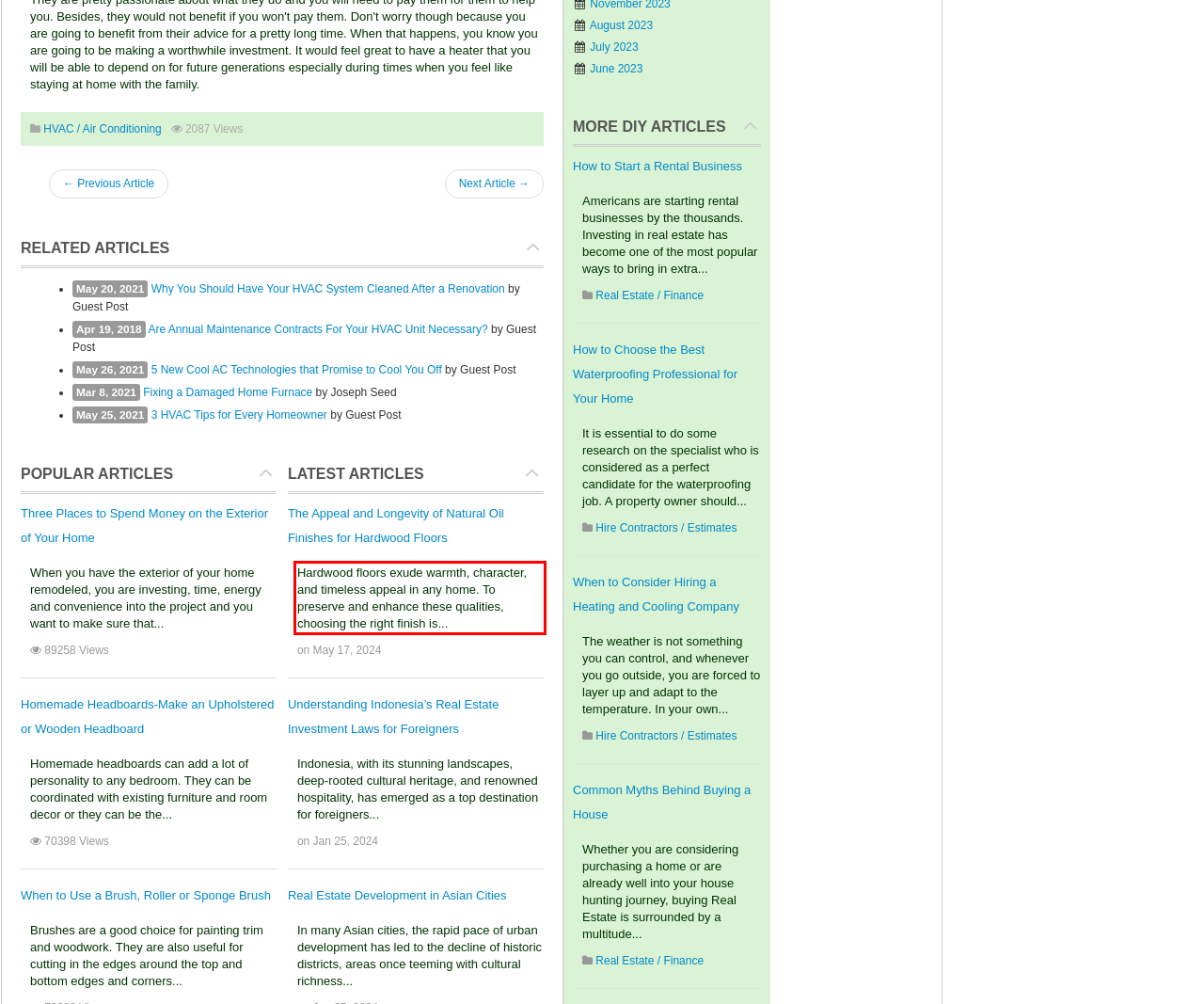Given a webpage screenshot with a red bounding box, perform OCR to read and deliver the text enclosed by the red bounding box.

Hardwood floors exude warmth, character, and timeless appeal in any home. To preserve and enhance these qualities, choosing the right finish is...